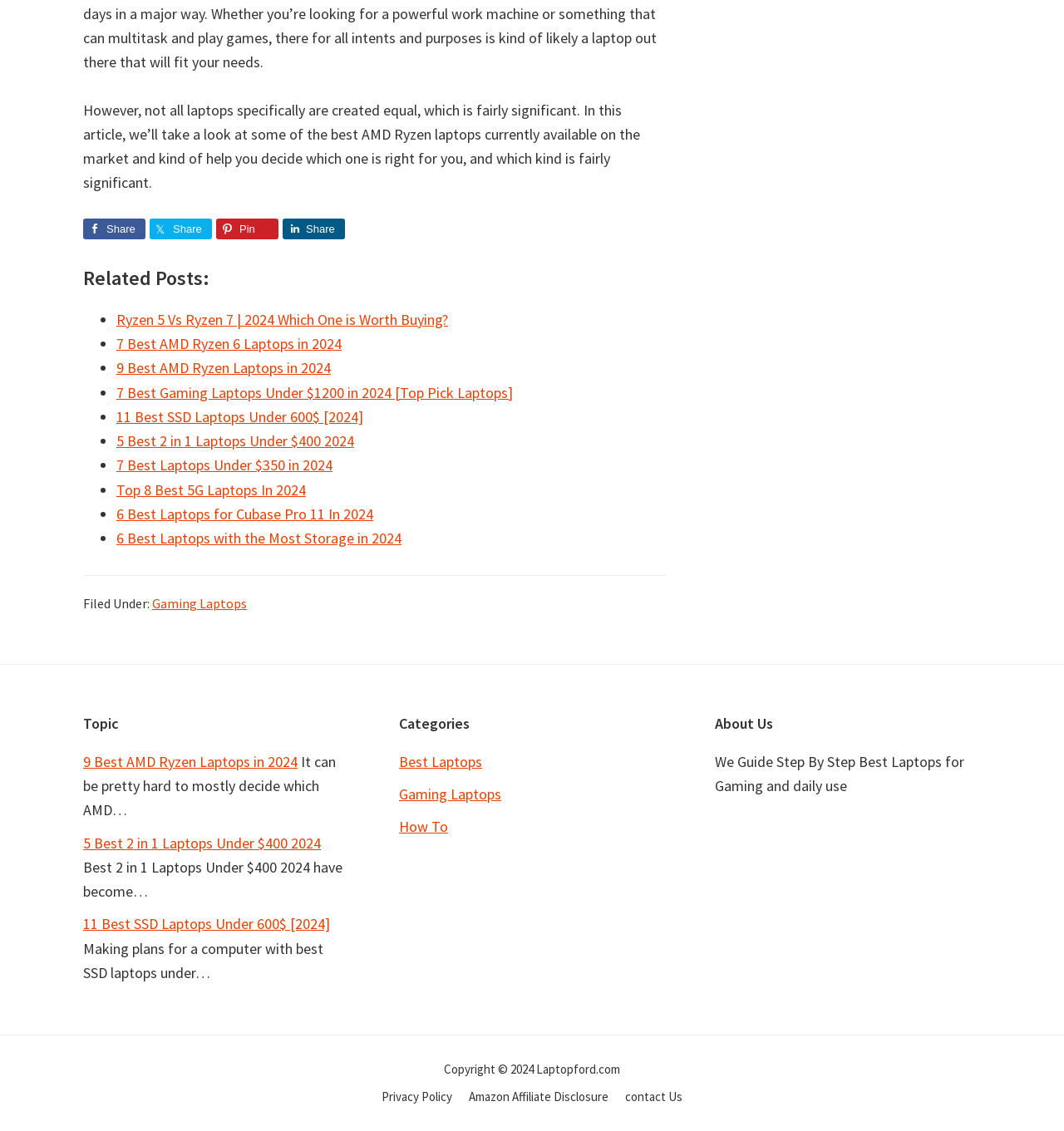Locate the bounding box coordinates of the element you need to click to accomplish the task described by this instruction: "Check the price of Lenovo IdeaPad 5 15.6".

[0.307, 0.871, 0.398, 0.902]